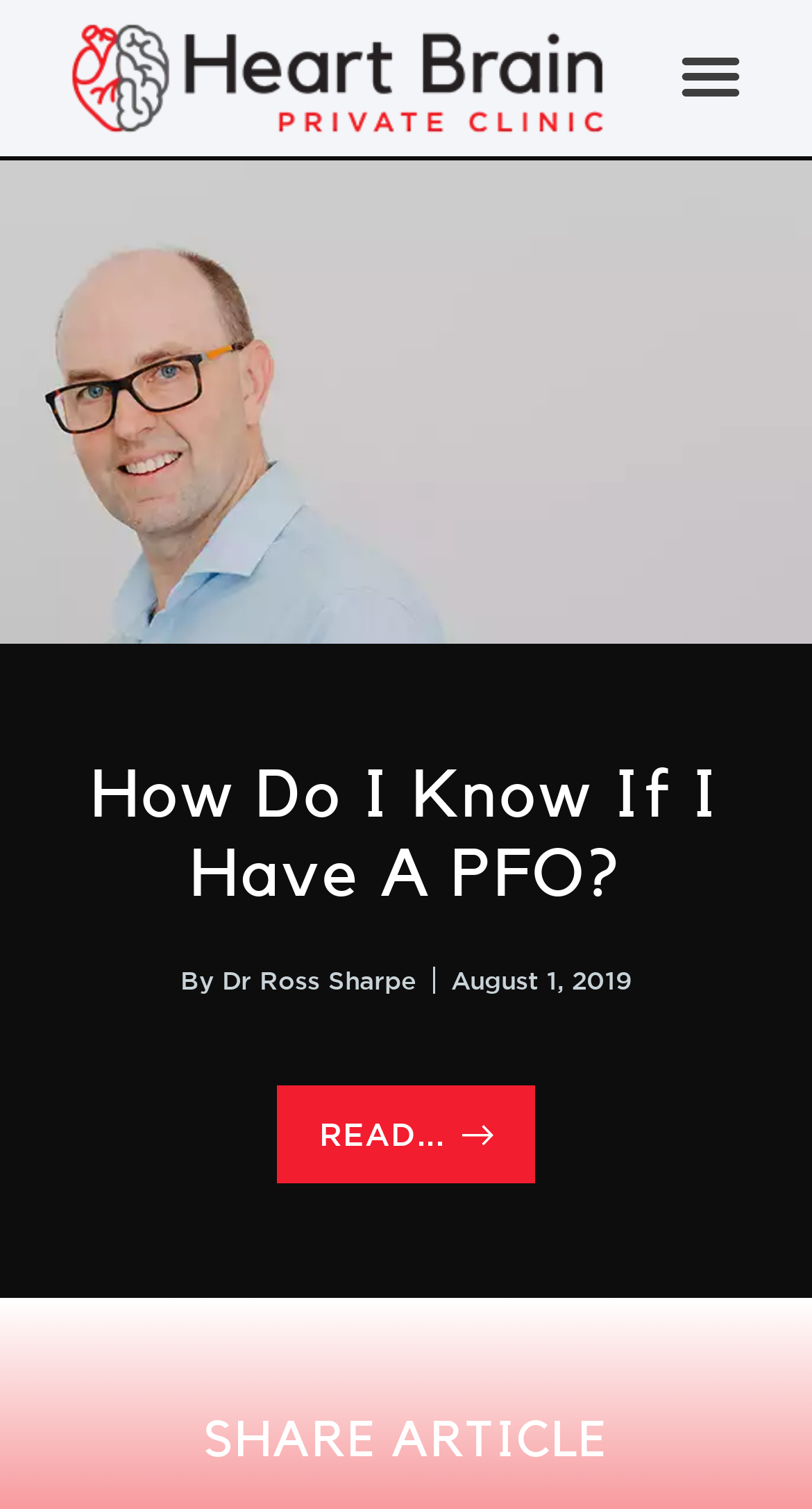Carefully examine the image and provide an in-depth answer to the question: What is the name of the author of the article?

The author's name can be found in the text 'By Dr Ross Sharpe' which is located below the main heading of the webpage.